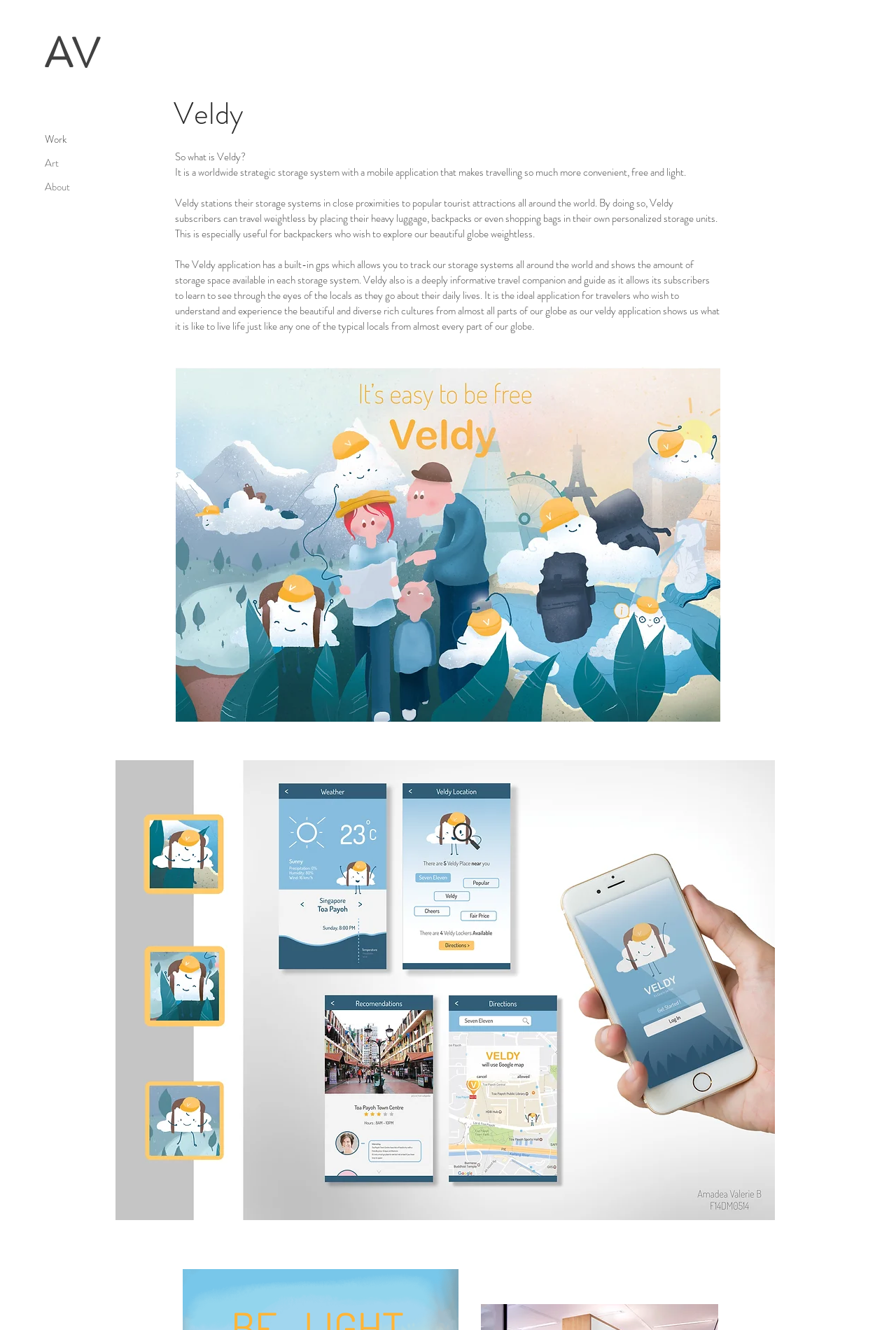For the element described, predict the bounding box coordinates as (top-left x, top-left y, bottom-right x, bottom-right y). All values should be between 0 and 1. Element description: Art

[0.05, 0.114, 0.191, 0.132]